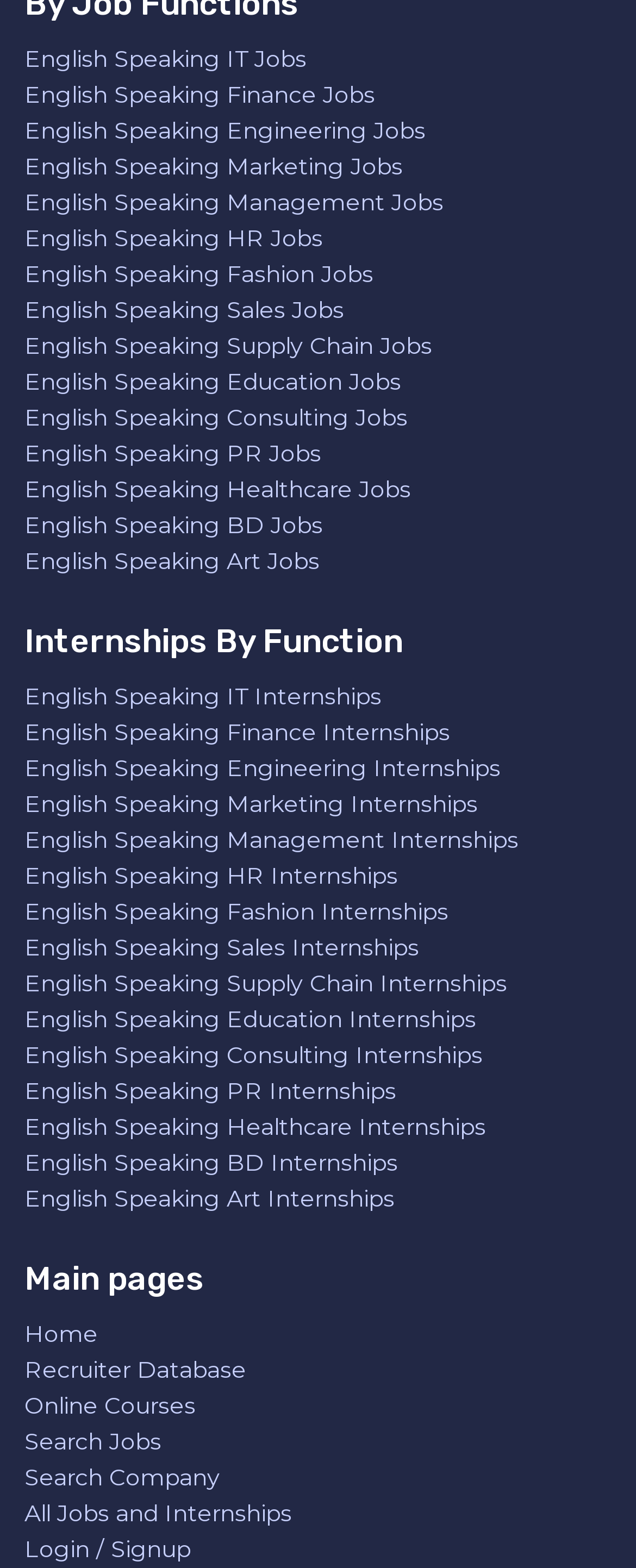Look at the image and answer the question in detail:
What is the first job category listed?

I looked at the links starting with 'English Speaking' and found the first link to be 'English Speaking IT Jobs', which corresponds to the IT Jobs category.